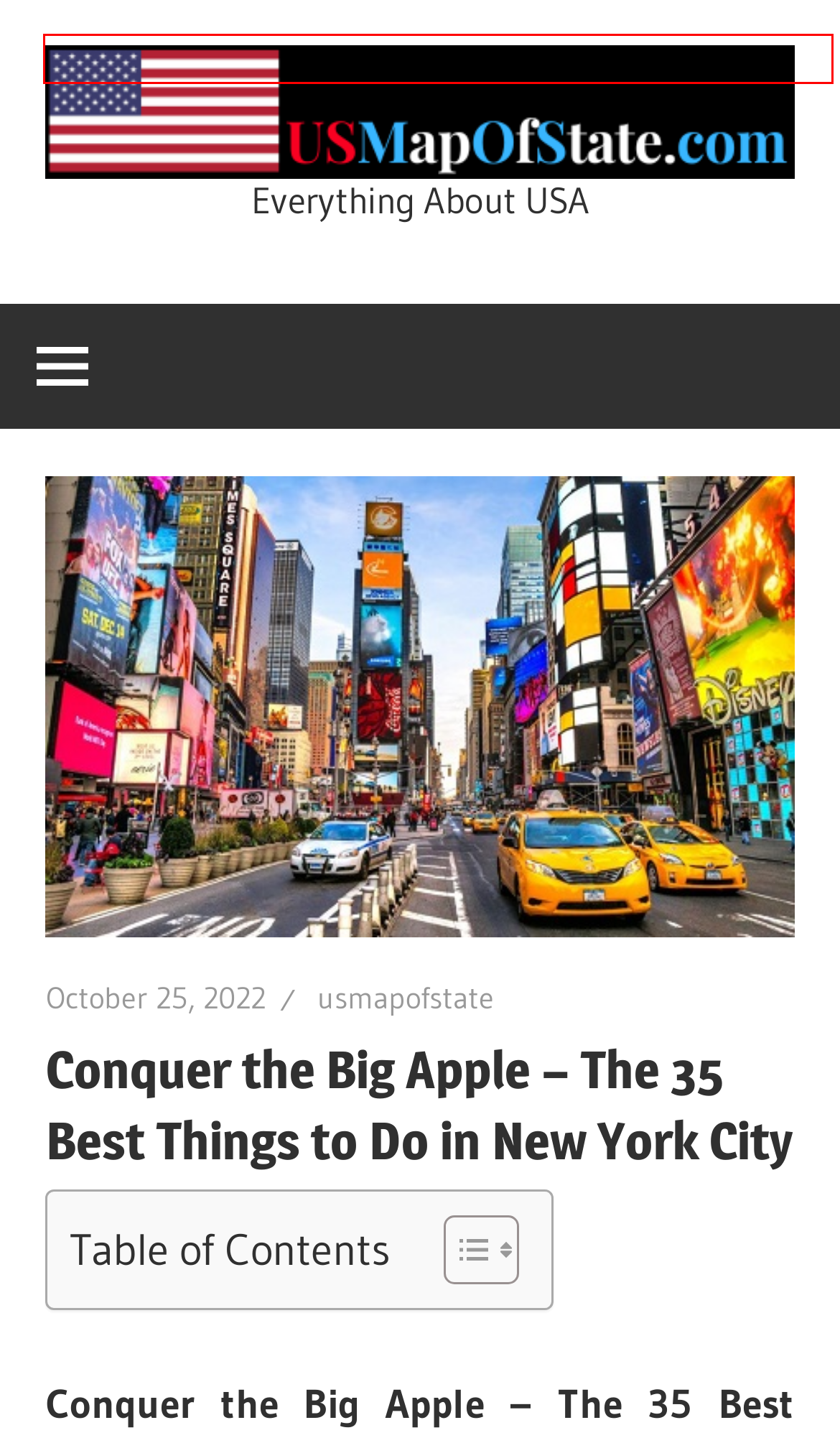You are presented with a screenshot of a webpage that includes a red bounding box around an element. Determine which webpage description best matches the page that results from clicking the element within the red bounding box. Here are the candidates:
A. Connecticut - US Map Of State
B. East Coast - US Map Of State
C. Texas - US Map Of State
D. Conquer the Big Apple - US Map Of State
E. Wisconsin - US Map Of State
F. Insurance - US Map Of State
G. Chicago - US Map Of State
H. US Map Of State - Everything About USA

H